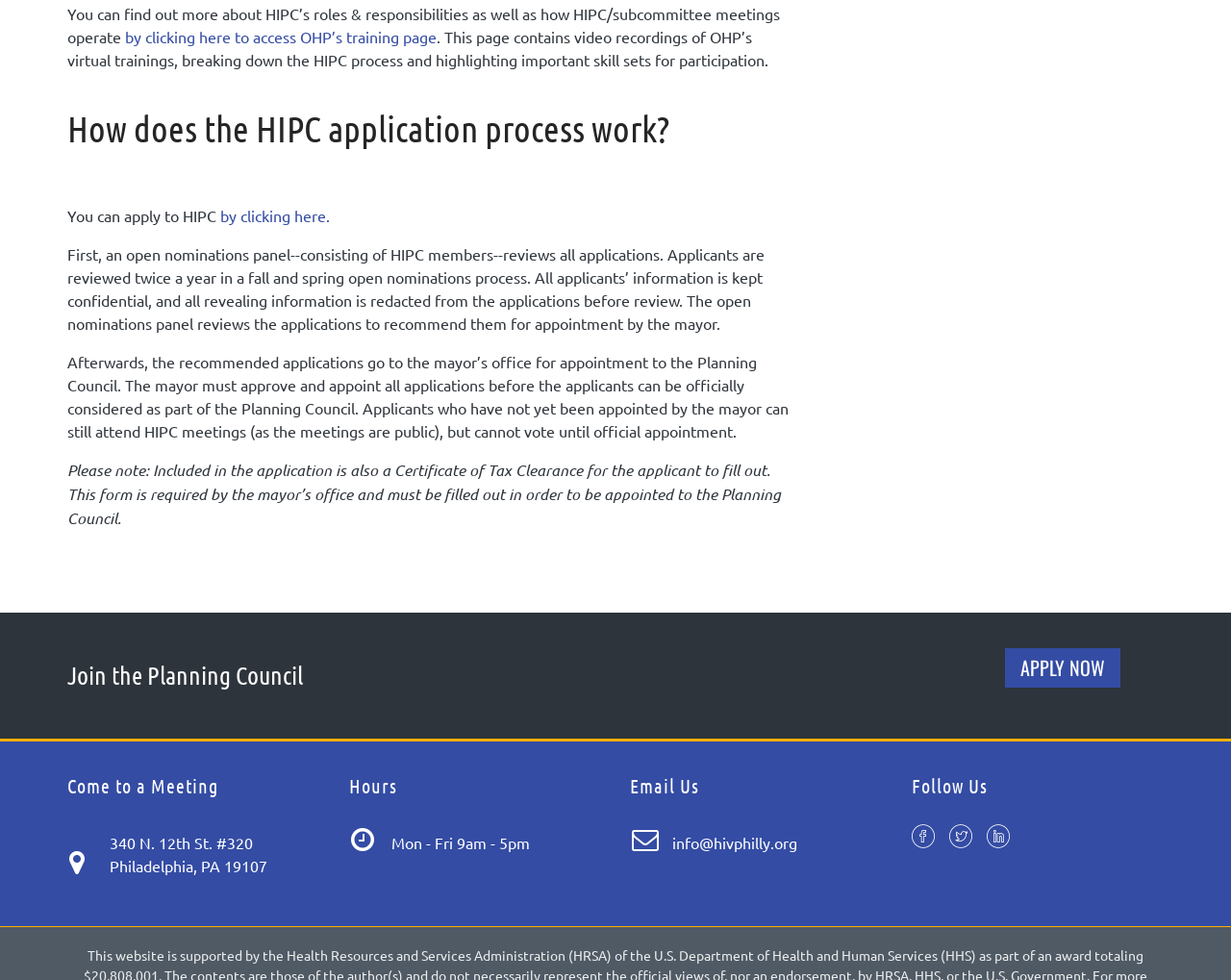Please reply to the following question with a single word or a short phrase:
How often are applications reviewed?

Twice a year